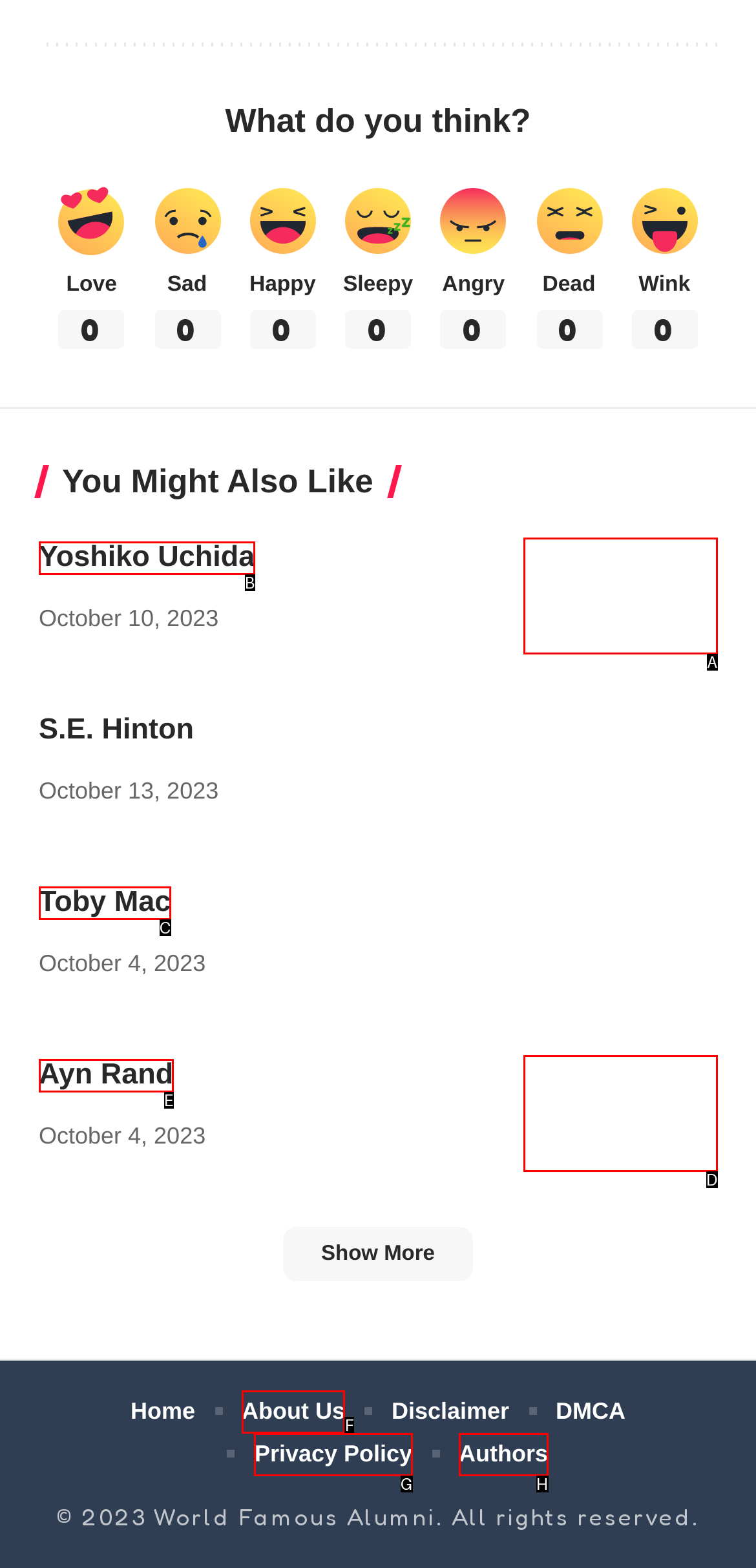Identify the correct UI element to click for this instruction: Click on 'About Us'
Respond with the appropriate option's letter from the provided choices directly.

F